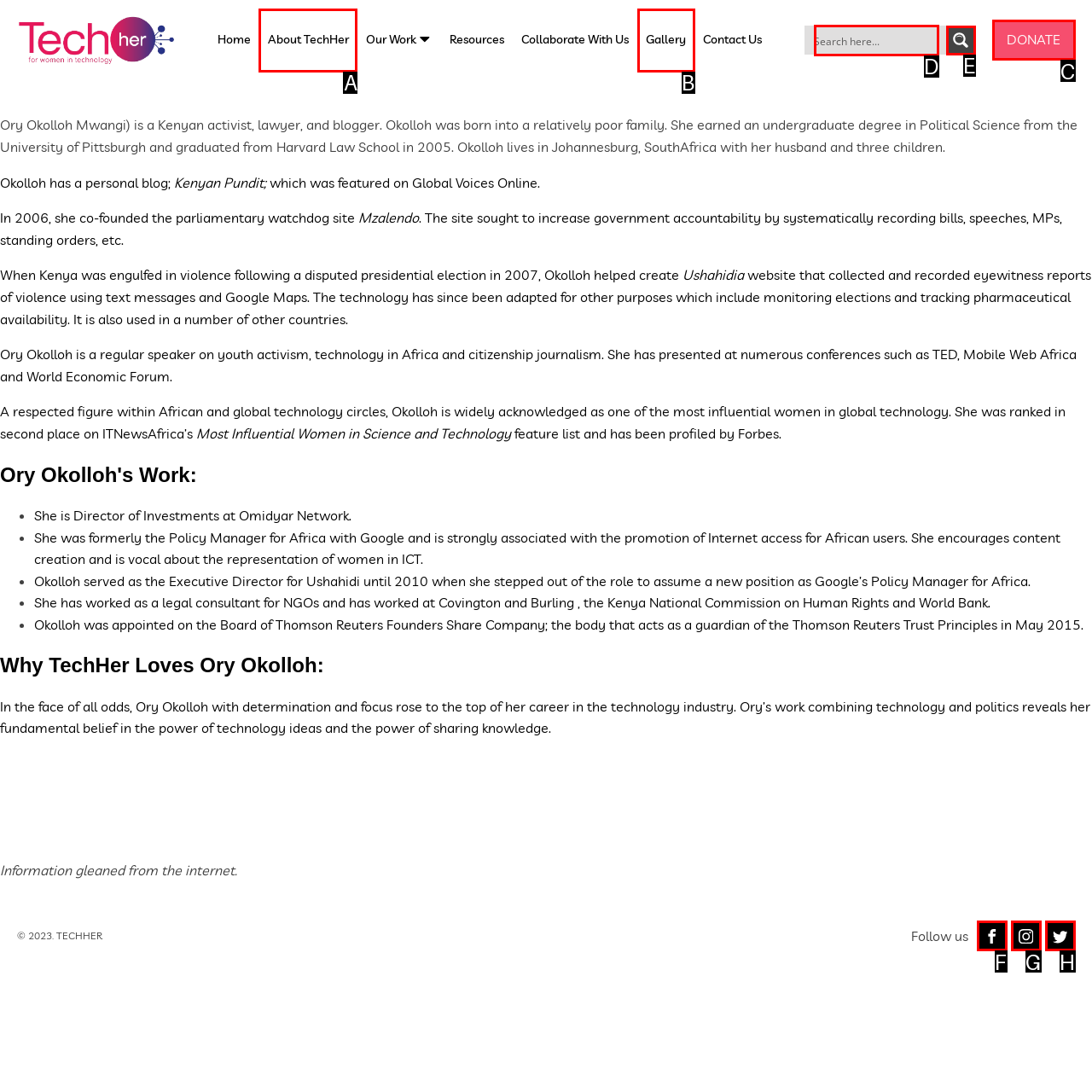Identify the bounding box that corresponds to: Visit our Instagram
Respond with the letter of the correct option from the provided choices.

G